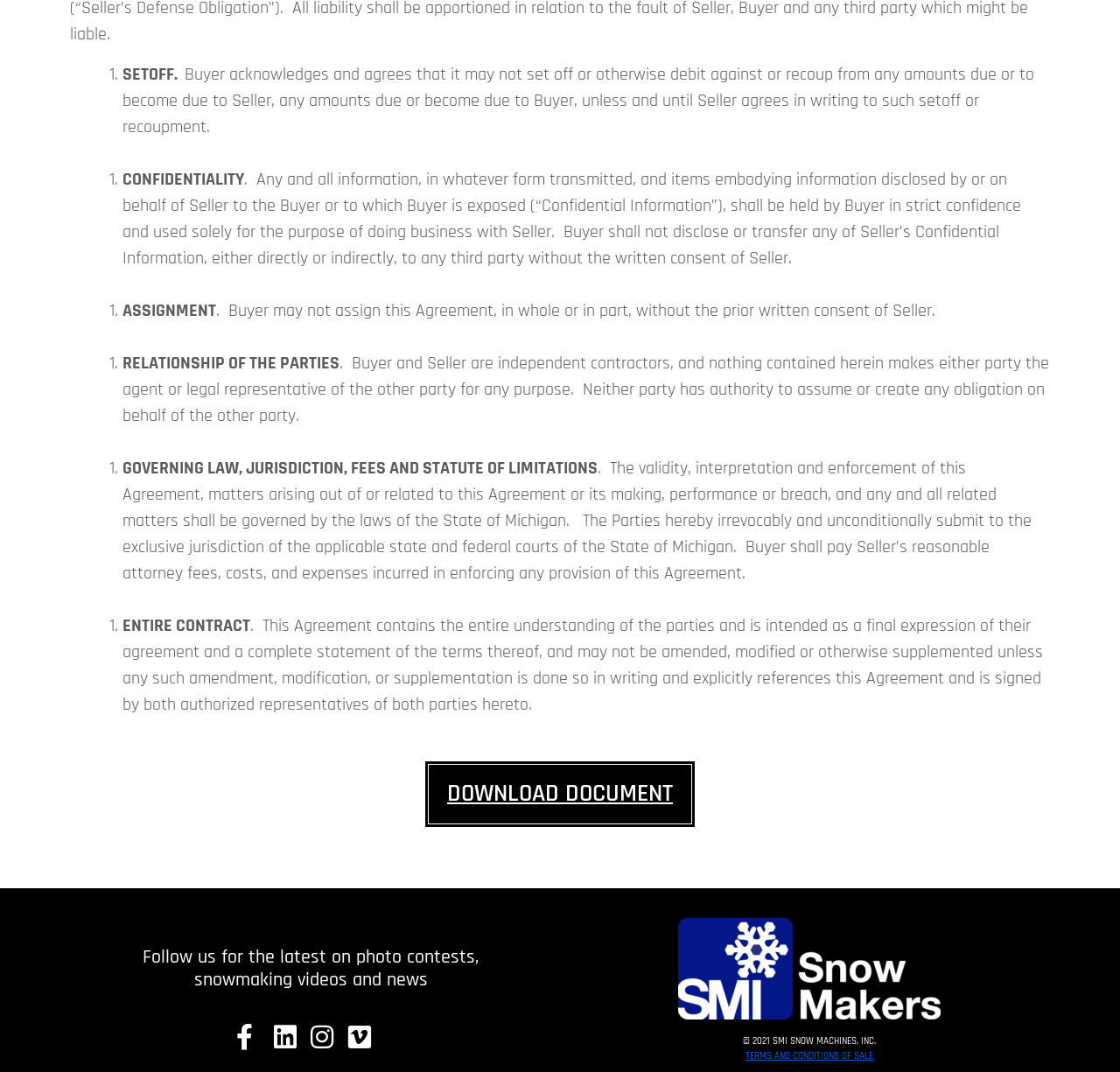What is the entire understanding of the parties?
Based on the image, give a concise answer in the form of a single word or short phrase.

This Agreement